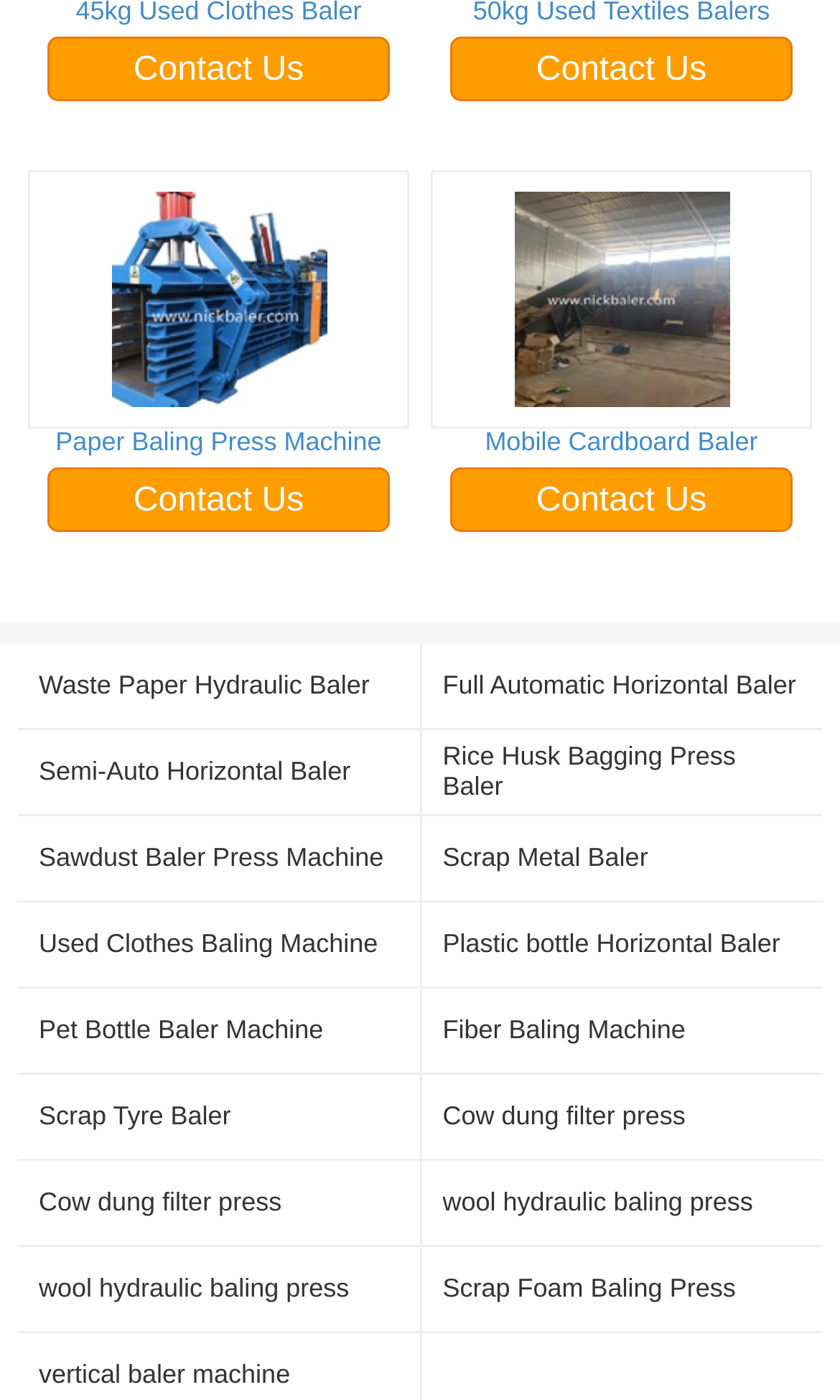Identify the bounding box coordinates of the region that needs to be clicked to carry out this instruction: "Learn about Waste Paper Hydraulic Baler". Provide these coordinates as four float numbers ranging from 0 to 1, i.e., [left, top, right, bottom].

[0.046, 0.48, 0.473, 0.5]